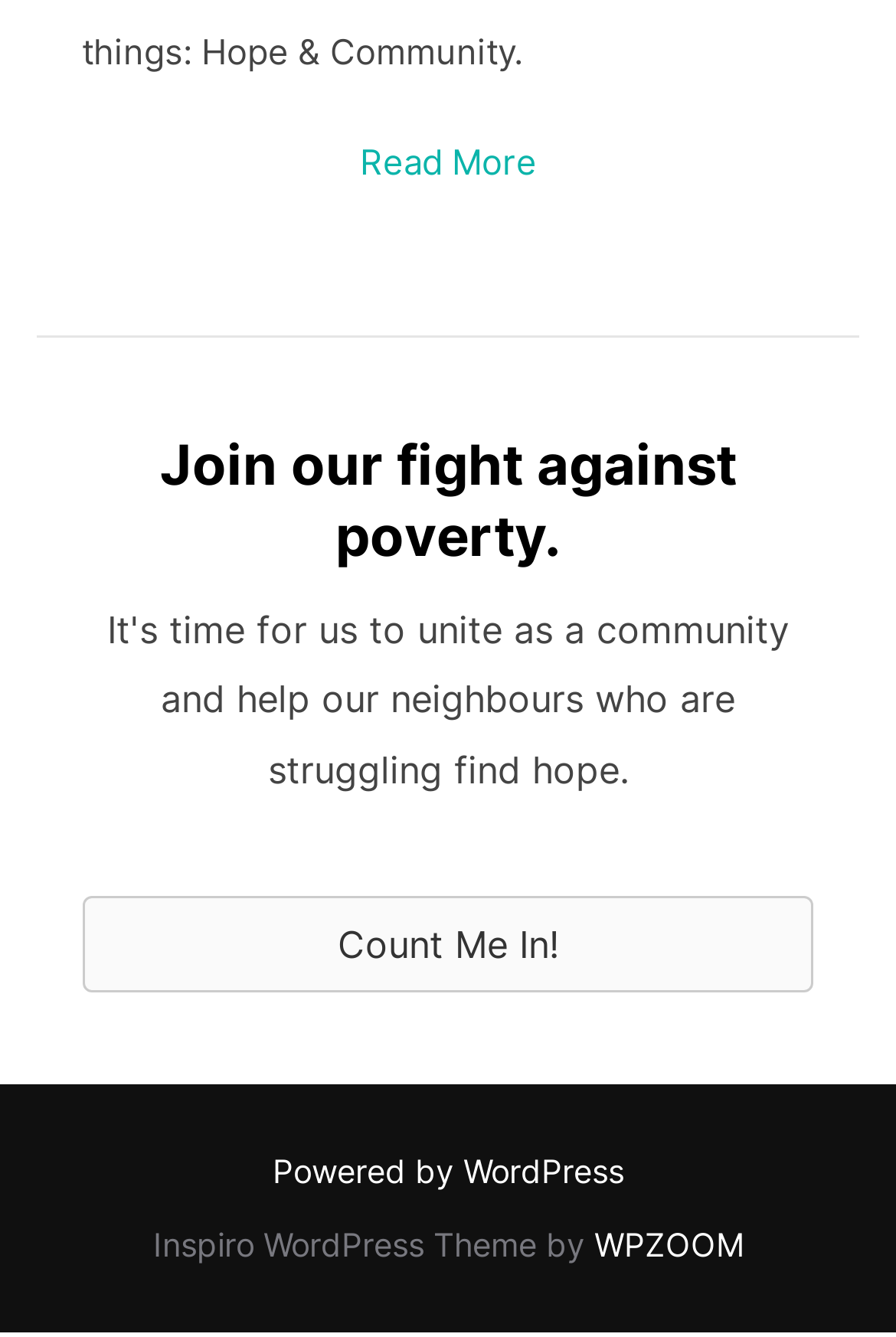Determine the bounding box for the HTML element described here: "Powered by WordPress". The coordinates should be given as [left, top, right, bottom] with each number being a float between 0 and 1.

[0.304, 0.863, 0.696, 0.893]